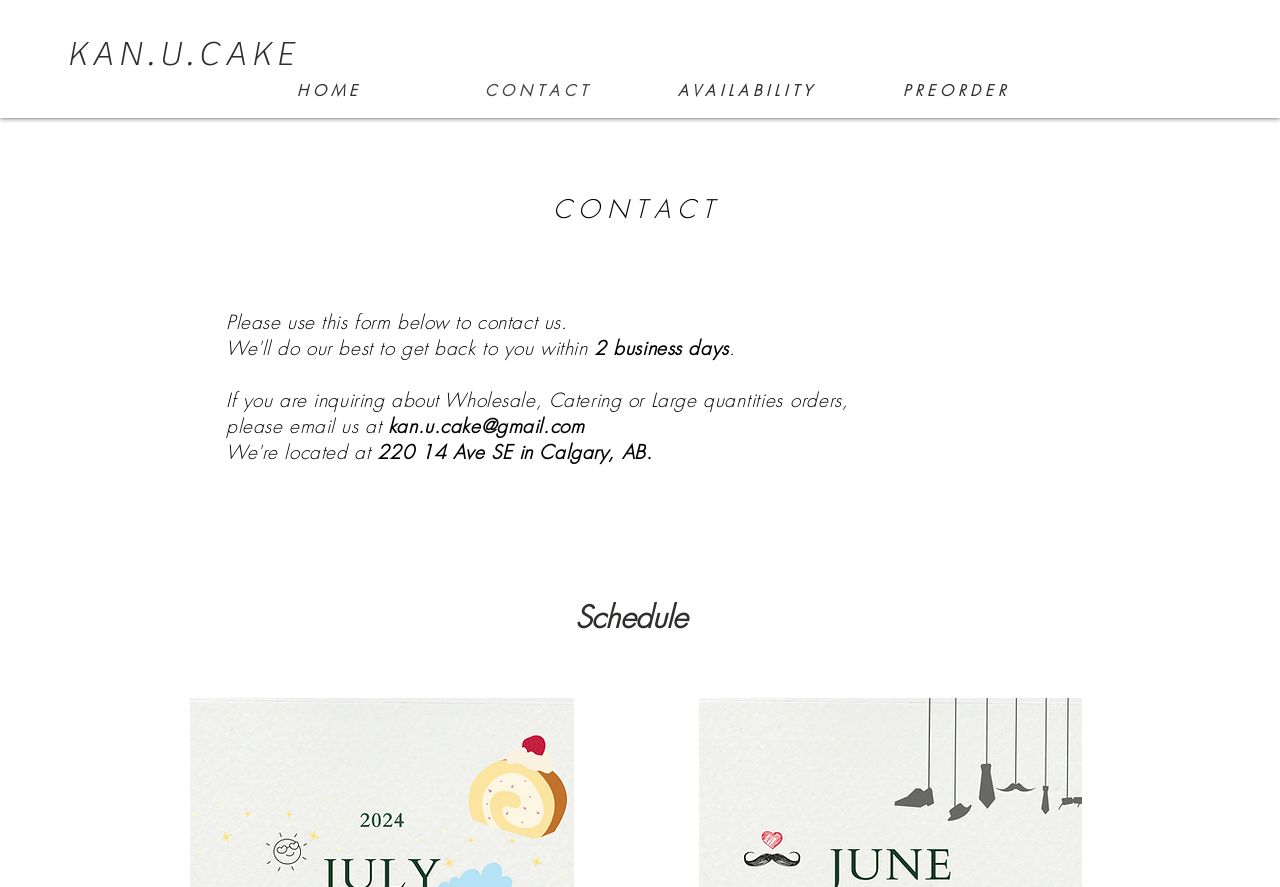Please provide the bounding box coordinates for the UI element as described: "title="Florida Welcome Centers"". The coordinates must be four floats between 0 and 1, represented as [left, top, right, bottom].

None